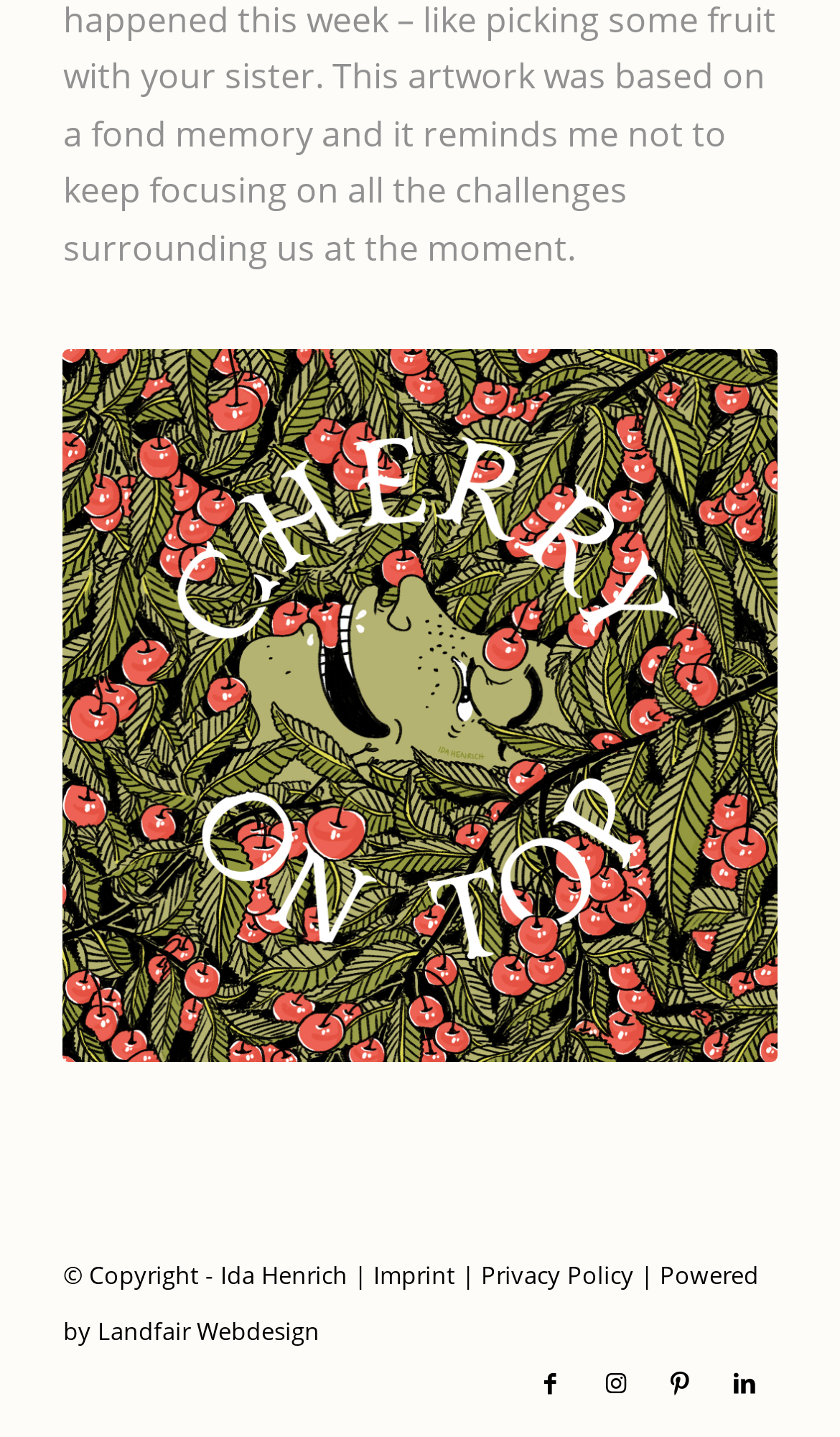What is the theme of the image on the webpage?
Using the image, provide a concise answer in one word or a short phrase.

Face eating cherry on top of a tree